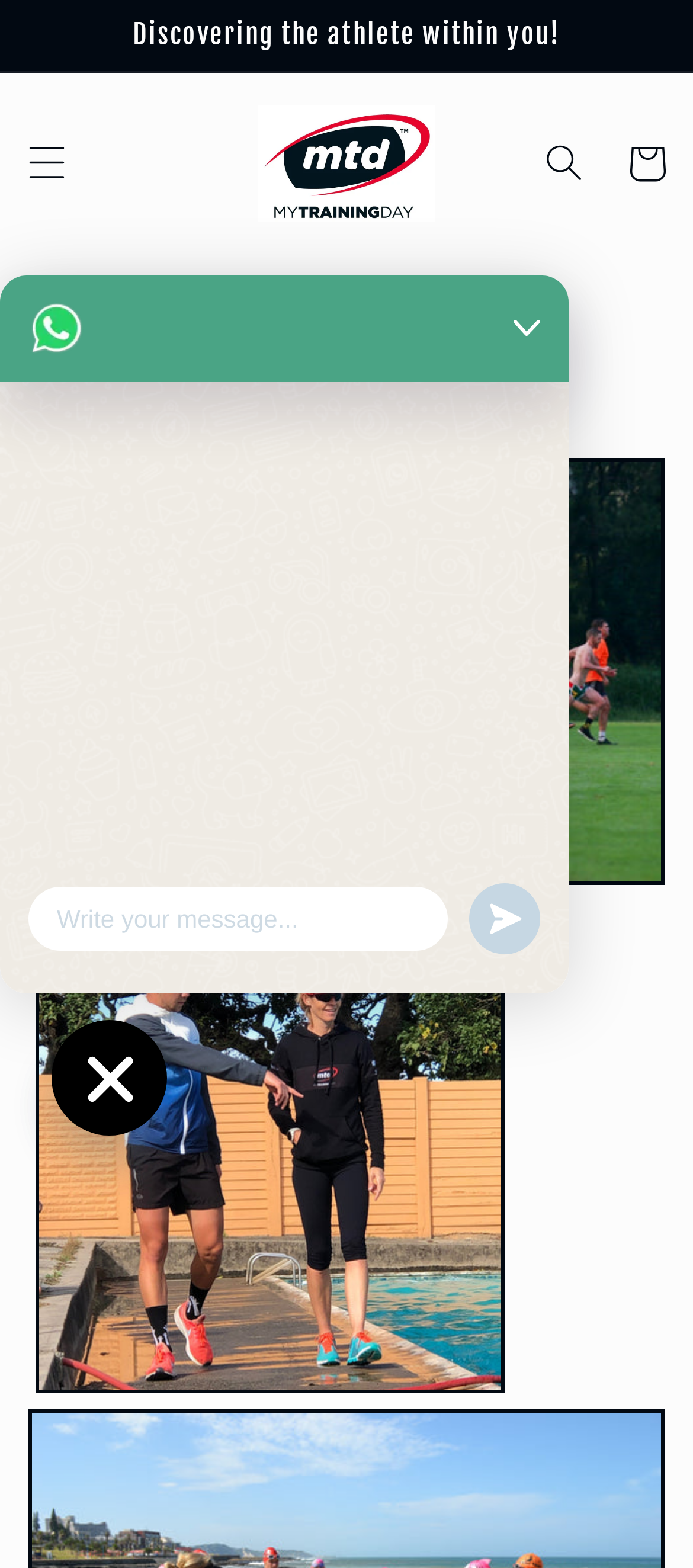Utilize the information from the image to answer the question in detail:
What social media platforms are available for contact?

I found the answer by looking at the link elements with the texts 'Whatsapp', 'Facebook Messenger', and 'Email', which suggests that these social media platforms are available for contact.